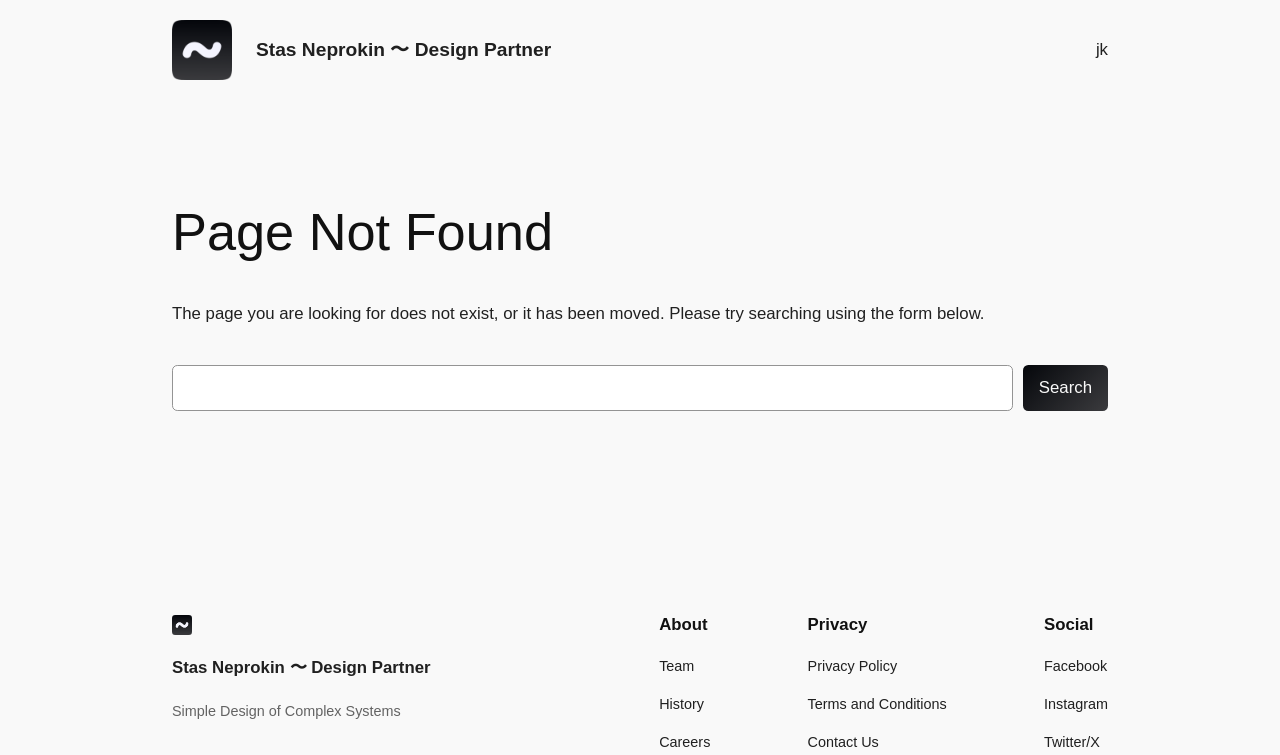Please specify the bounding box coordinates of the element that should be clicked to execute the given instruction: 'View privacy policy'. Ensure the coordinates are four float numbers between 0 and 1, expressed as [left, top, right, bottom].

[0.631, 0.867, 0.701, 0.897]